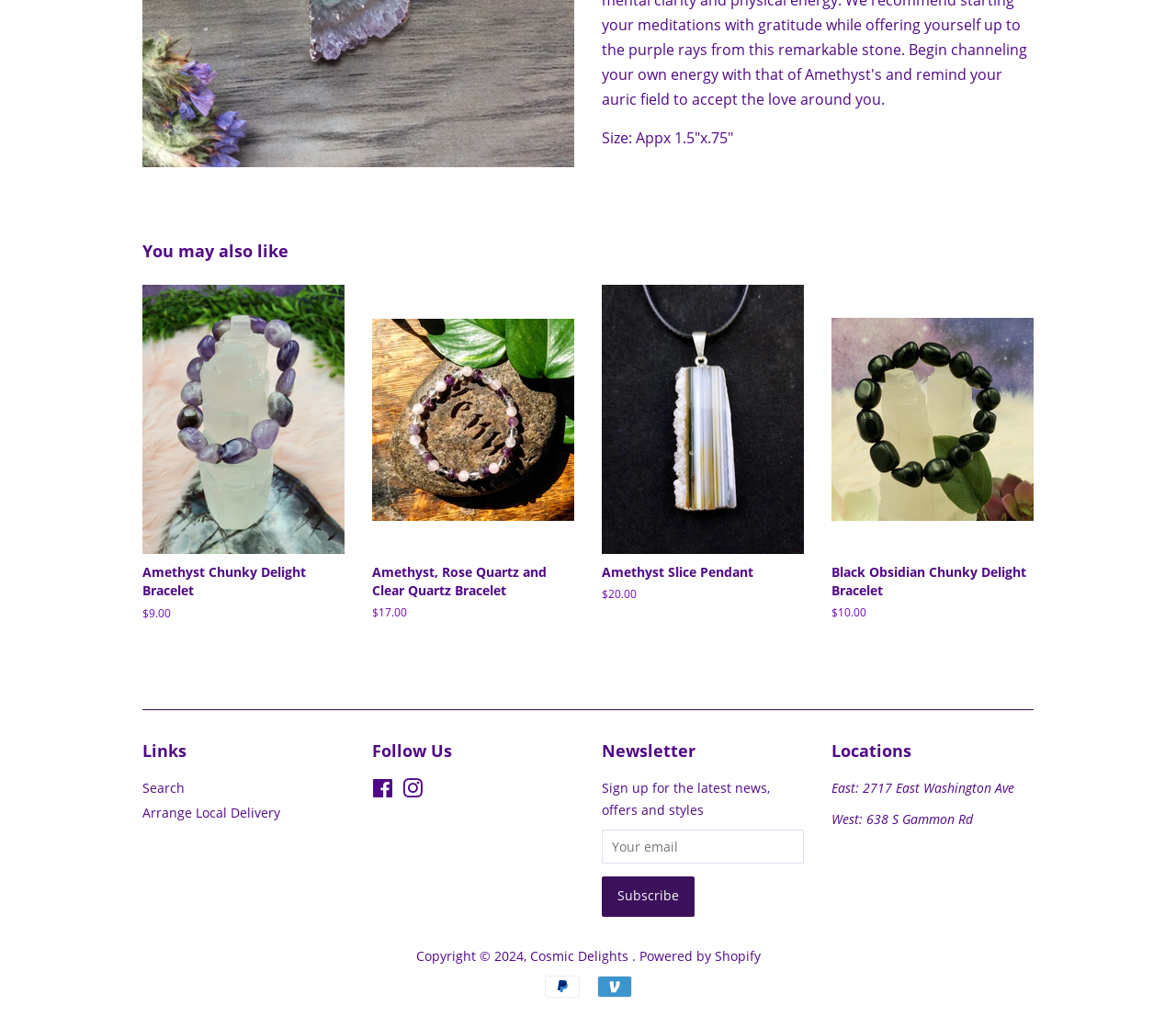Given the element description "Arrange Local Delivery", identify the bounding box of the corresponding UI element.

[0.121, 0.782, 0.238, 0.799]